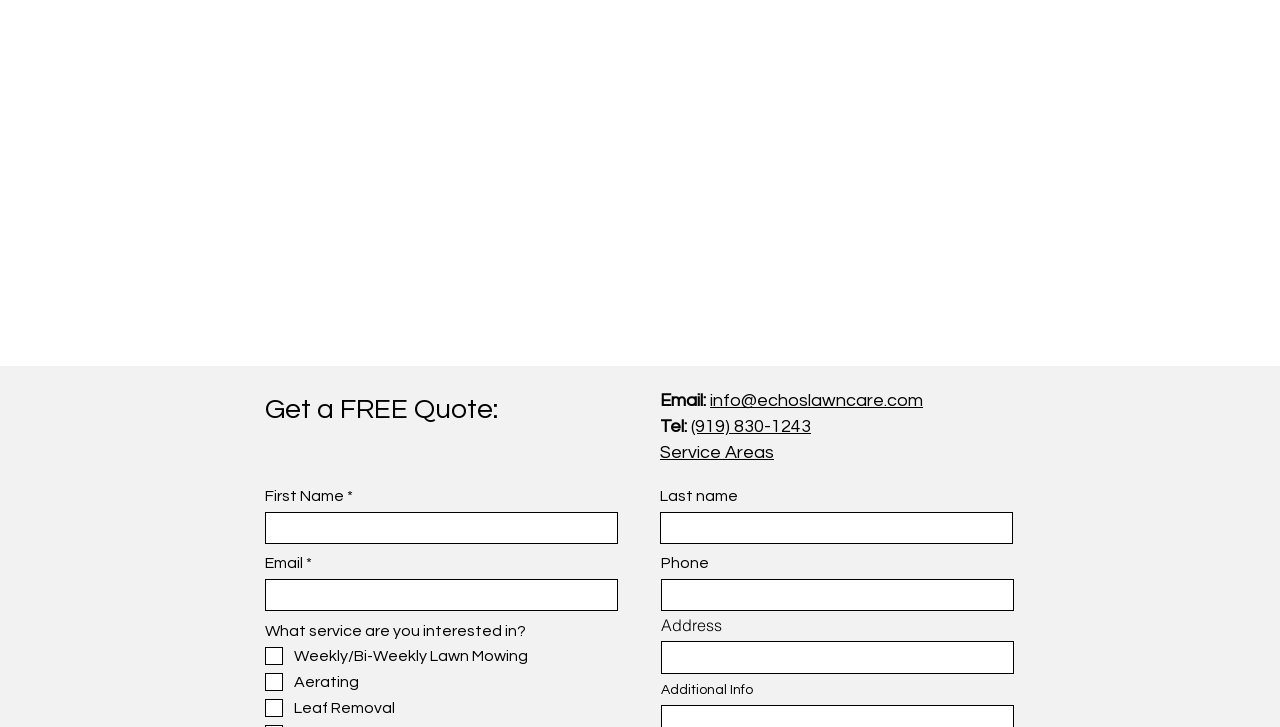What is the company's email address?
Answer the question with as much detail as you can, using the image as a reference.

The email address can be found in the 'CONTACT' region, where it is listed as 'Email:' followed by a link with the text 'info@echoslawncare.com'.